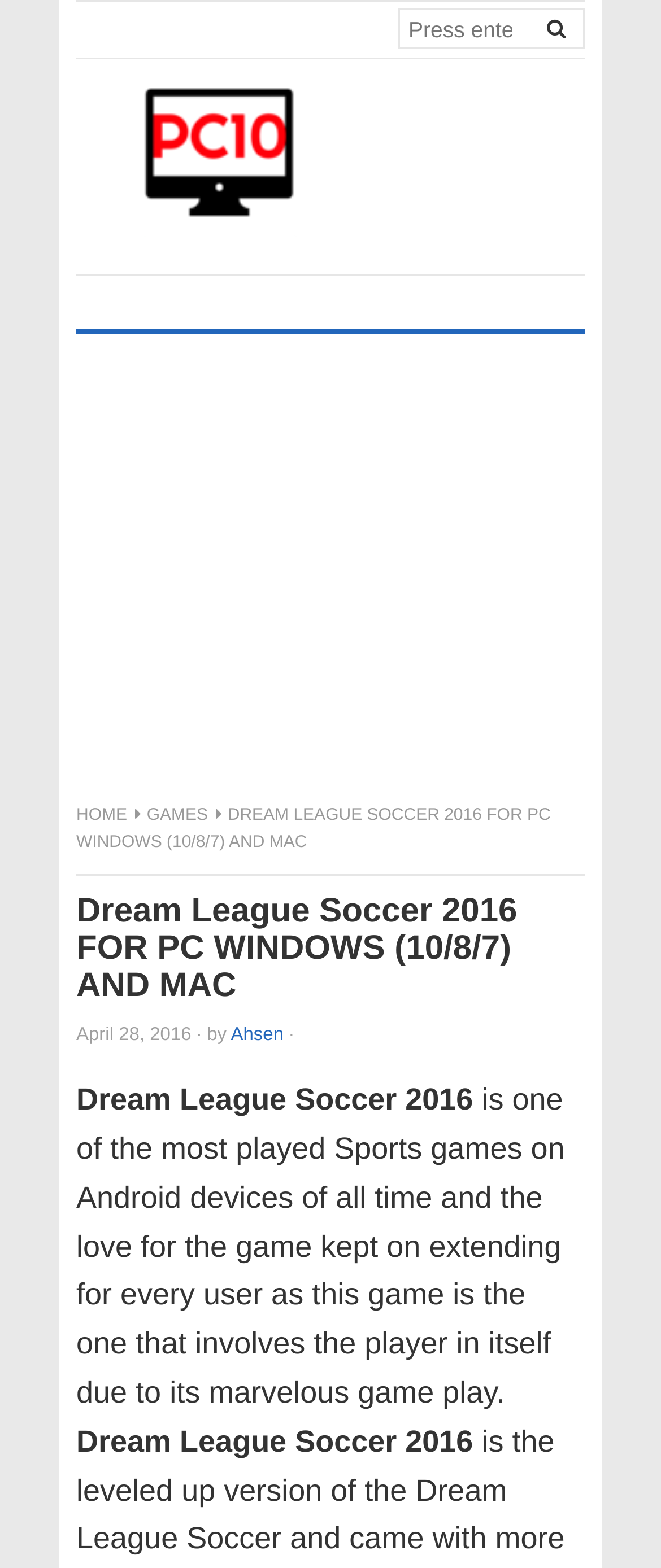Use a single word or phrase to answer the question: What is the name of the game being discussed?

Dream League Soccer 2016